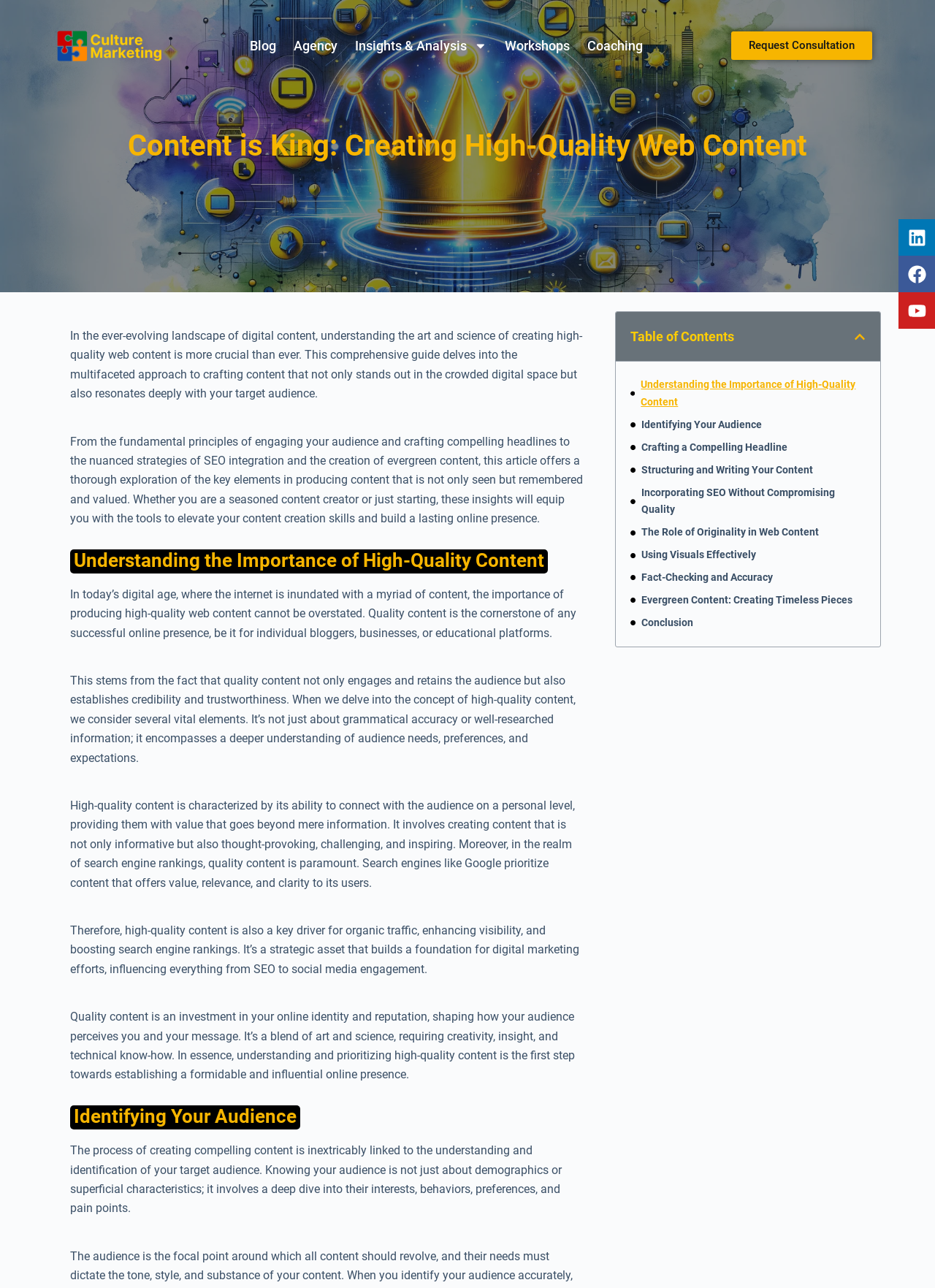Provide a brief response in the form of a single word or phrase:
What is the purpose of high-quality content?

Establish credibility and trustworthiness